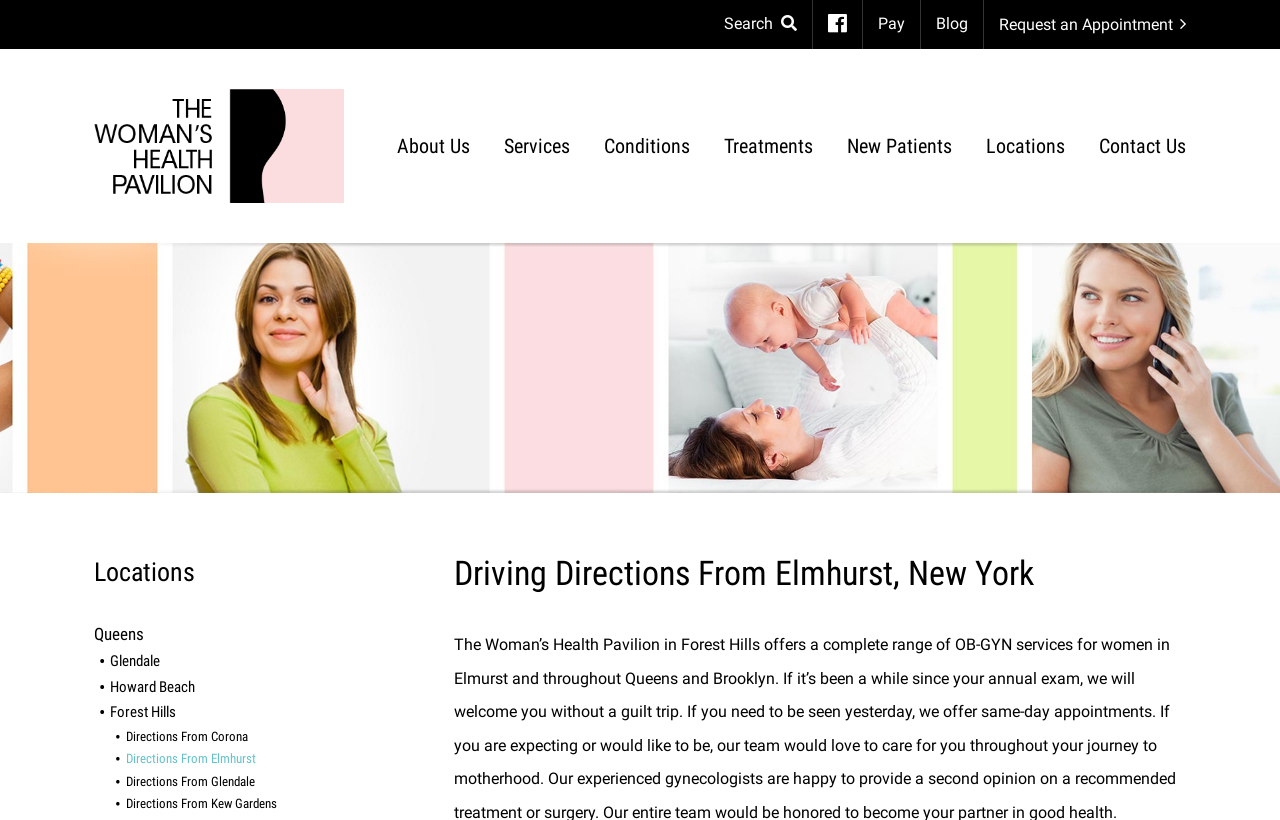Find the bounding box coordinates of the element's region that should be clicked in order to follow the given instruction: "Search the website". The coordinates should consist of four float numbers between 0 and 1, i.e., [left, top, right, bottom].

[0.566, 0.018, 0.623, 0.041]